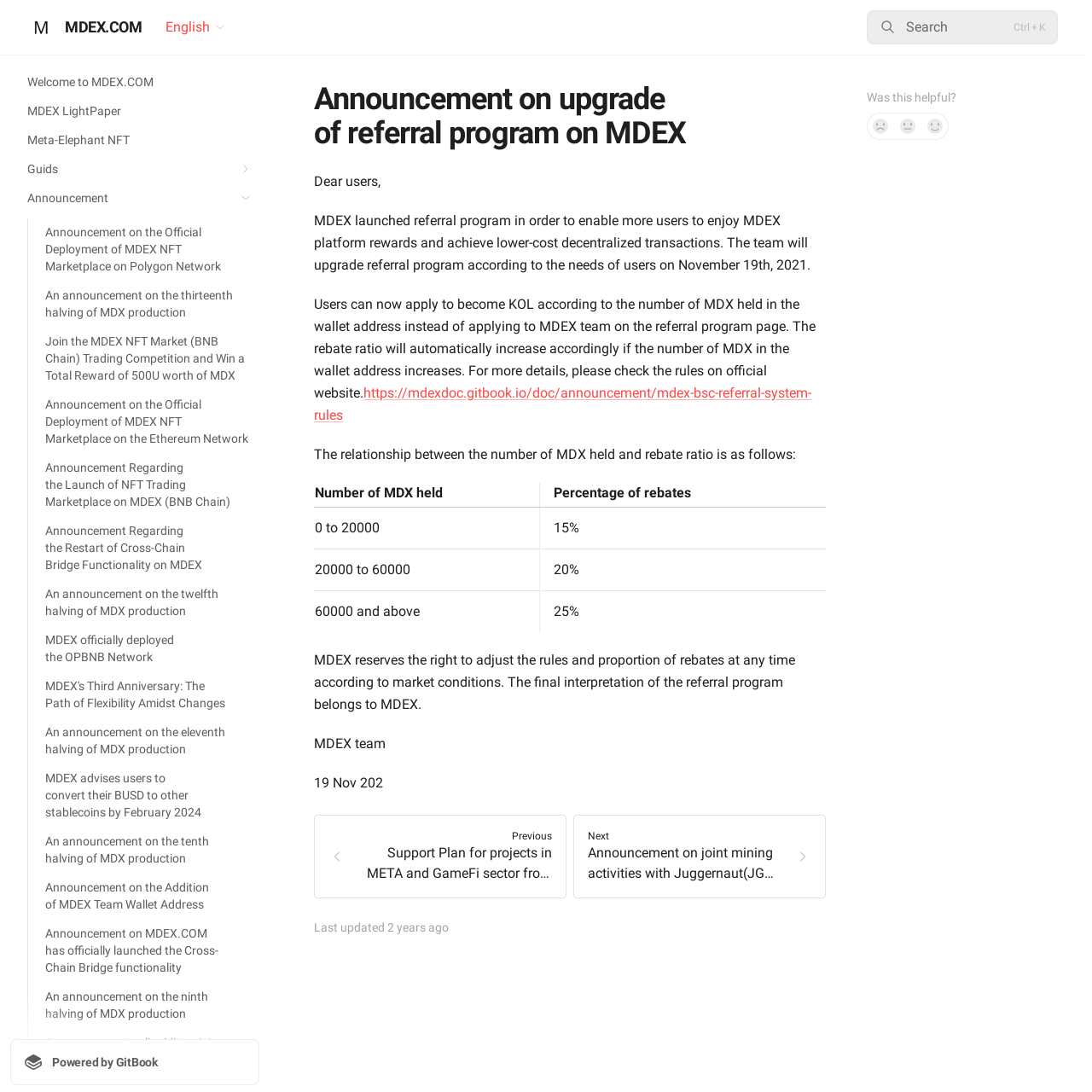Find the bounding box coordinates of the UI element according to this description: "aria-label="Not sure" title="Not sure"".

[0.819, 0.103, 0.844, 0.128]